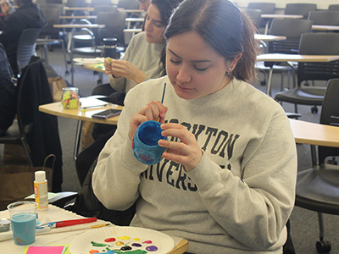What is the atmosphere of the event?
Using the image as a reference, answer with just one word or a short phrase.

Festive